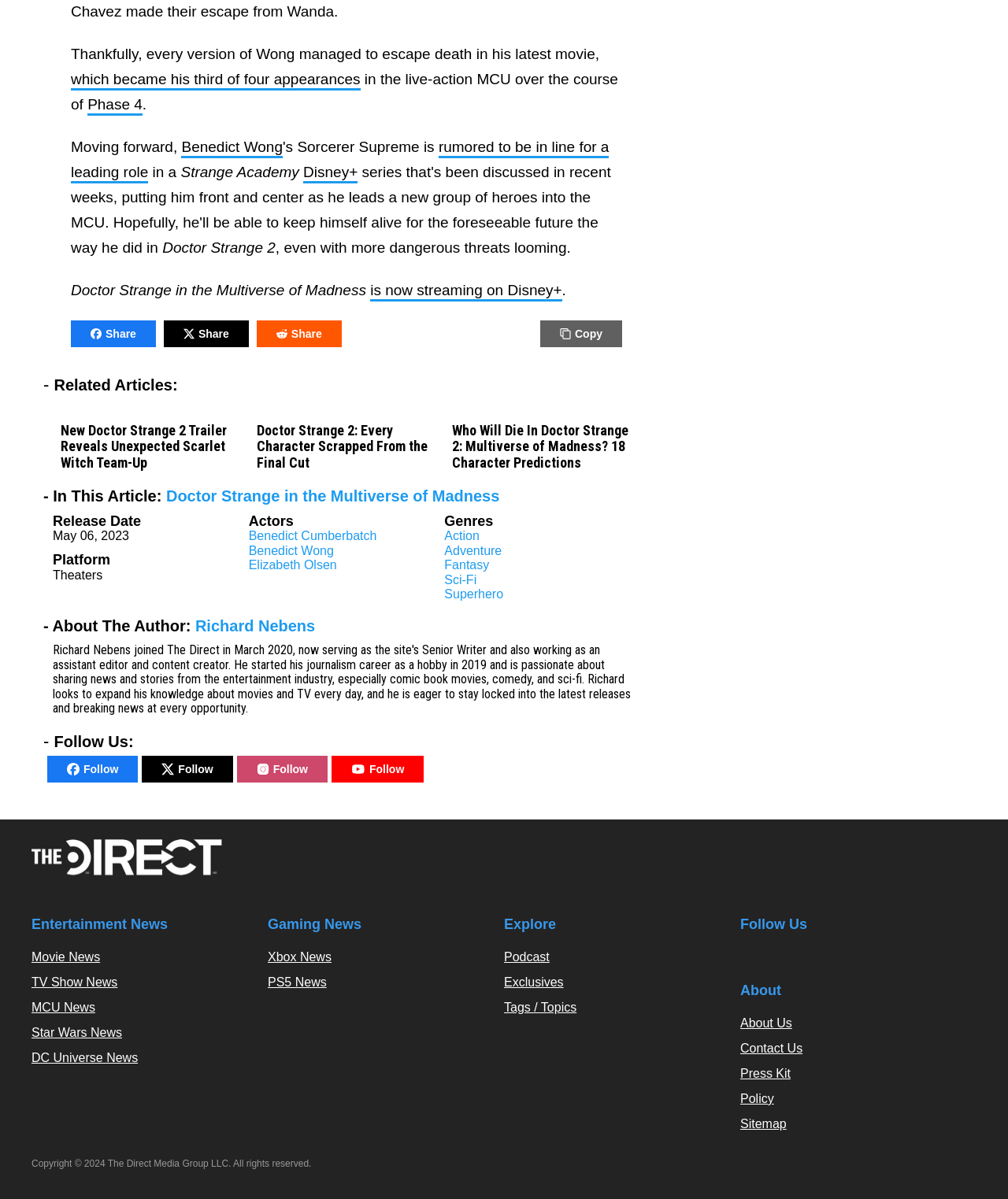Respond to the question below with a concise word or phrase:
What is the name of the movie mentioned?

Doctor Strange 2